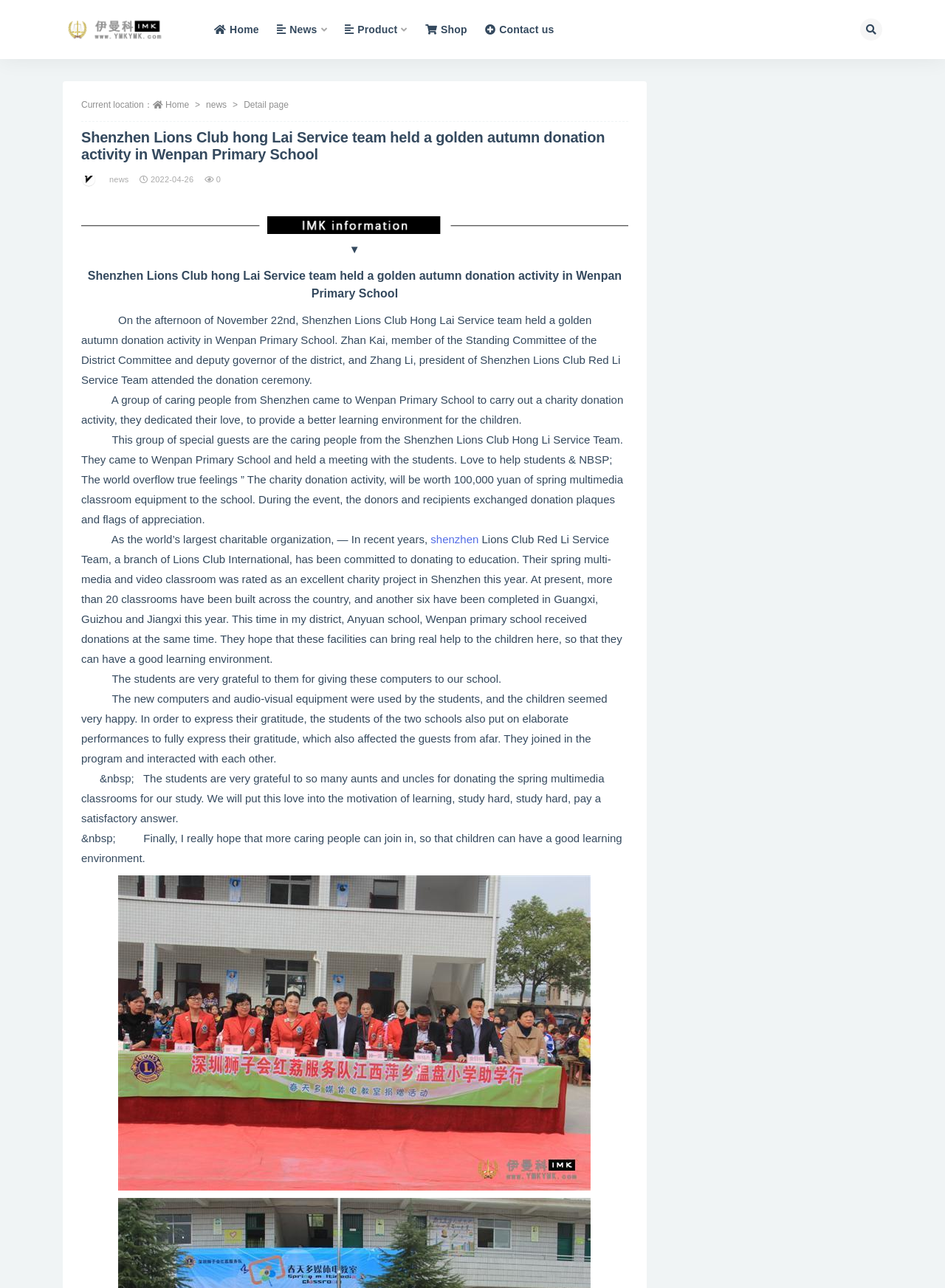Please identify the bounding box coordinates of the element's region that needs to be clicked to fulfill the following instruction: "Click on the 'imkgift is a China Custom gift promotional items factory' link". The bounding box coordinates should consist of four float numbers between 0 and 1, i.e., [left, top, right, bottom].

[0.066, 0.013, 0.187, 0.033]